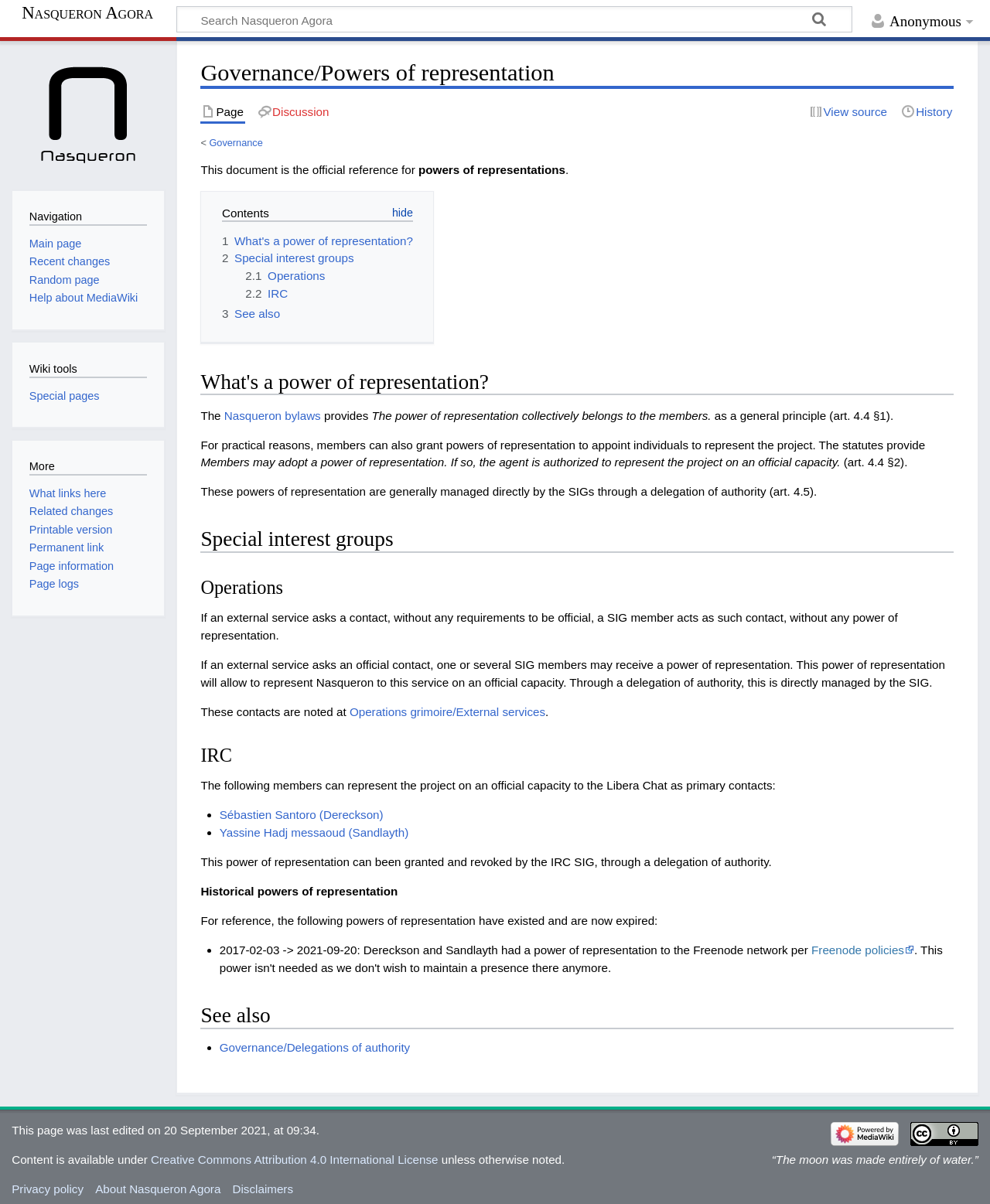Pinpoint the bounding box coordinates of the element that must be clicked to accomplish the following instruction: "Go to Governance". The coordinates should be in the format of four float numbers between 0 and 1, i.e., [left, top, right, bottom].

[0.211, 0.114, 0.266, 0.123]